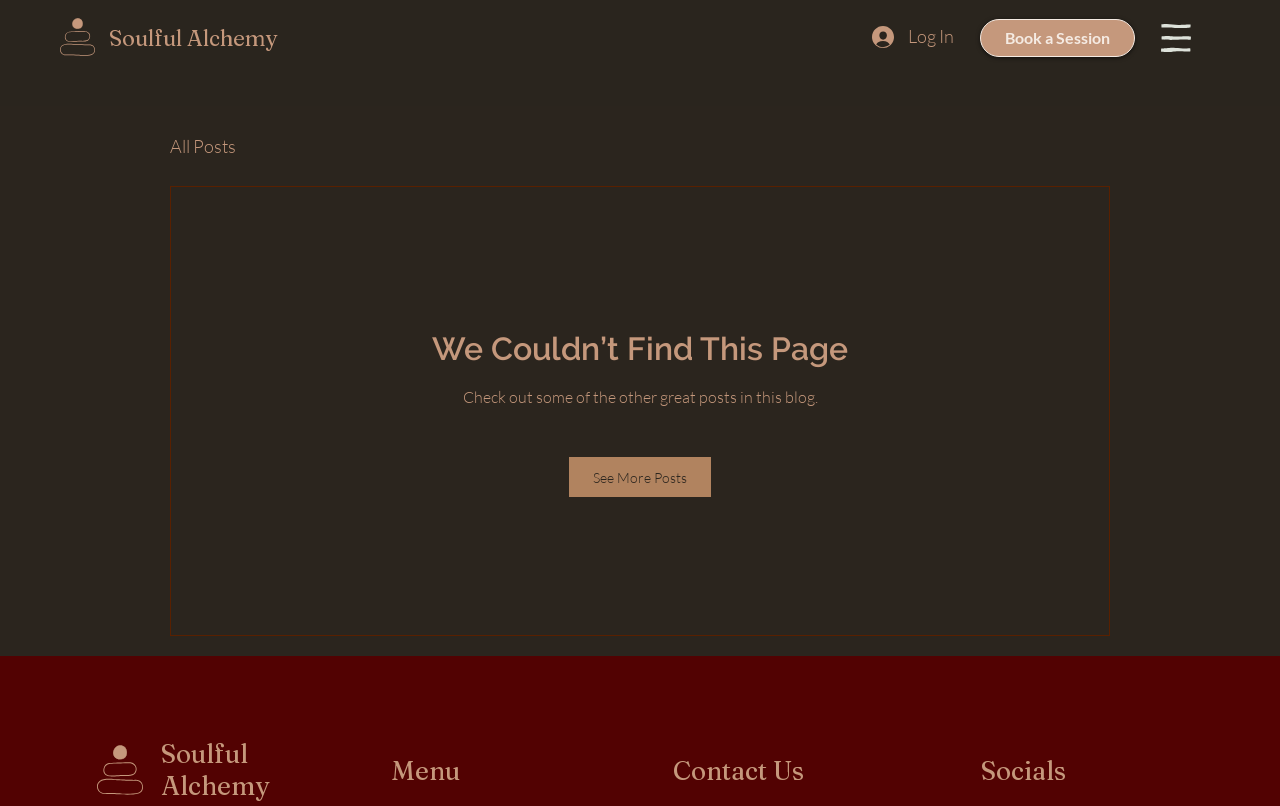Please identify the bounding box coordinates of the element I should click to complete this instruction: 'log in'. The coordinates should be given as four float numbers between 0 and 1, like this: [left, top, right, bottom].

[0.67, 0.023, 0.756, 0.069]